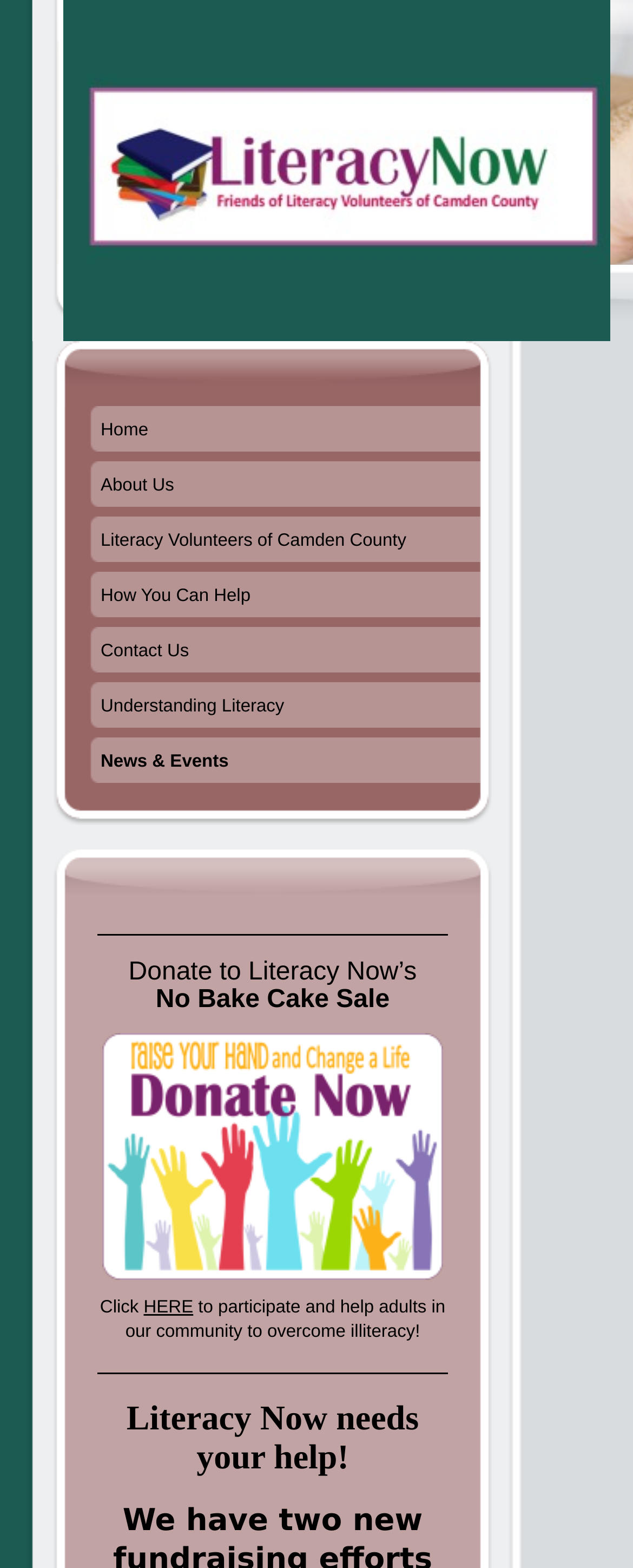Please find the bounding box coordinates of the element's region to be clicked to carry out this instruction: "go to home page".

[0.141, 0.259, 0.759, 0.294]